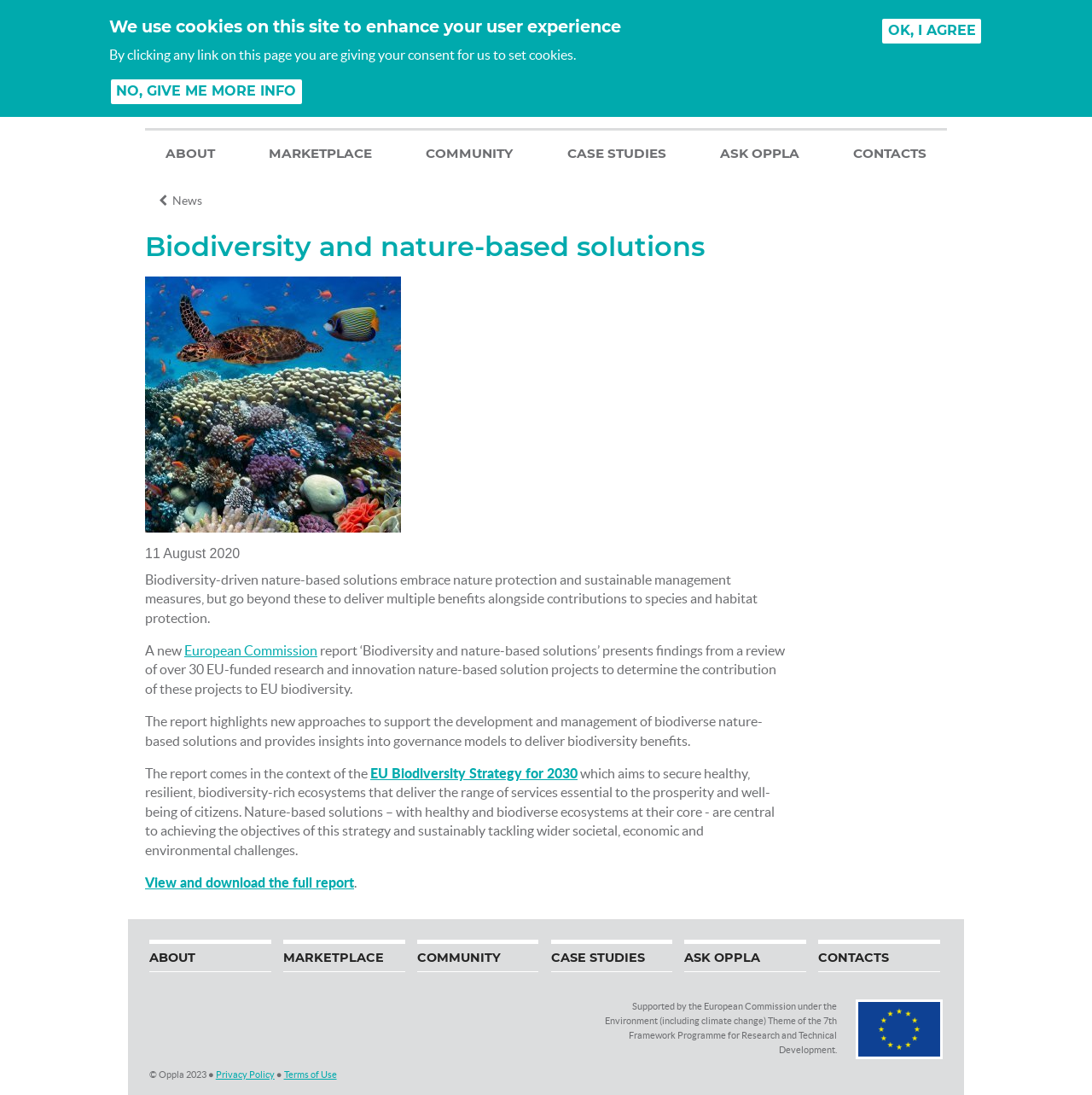What is the purpose of nature-based solutions?
Look at the image and answer the question using a single word or phrase.

Deliver multiple benefits